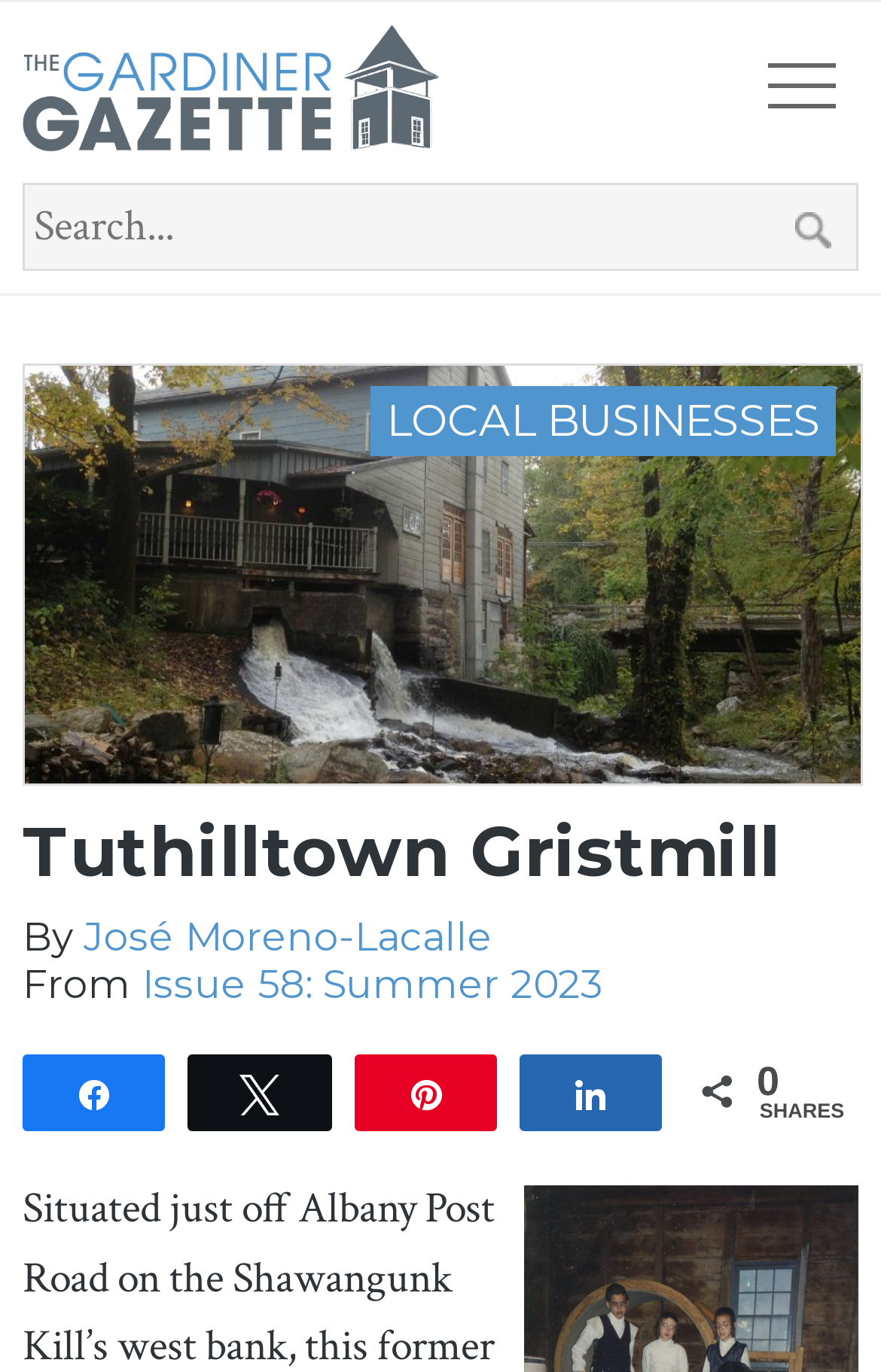What is the name of the gristmill?
Refer to the image and offer an in-depth and detailed answer to the question.

The name of the gristmill can be found in the heading element 'Tuthilltown Gristmill' which is located at the top of the webpage, indicating that the webpage is about this specific gristmill.